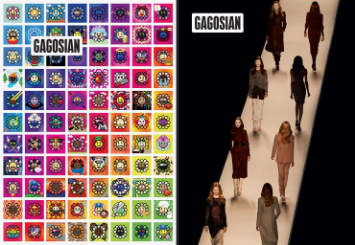Give a meticulous account of what the image depicts.

The image features a visually striking composition that juxtaposes vibrant, colorful patterns on the left with a fashion runway scene on the right. On the left, a grid of artistic motifs showcases a rainbow of colors and playful designs, possibly indicative of Takashi Murakami's signature style. Dominating this section are the bold "GAGOSIAN" labels, signaling a connection to the renowned art gallery. 

On the right side, a stylish runway presentation unfolds, where models elegantly stroll down a stark, illuminated catwalk, dressed in contemporary fashion pieces that blend sophistication and artistry. This side of the image mirrors the ambition and collaborative spirit of Murakami's work with Virgil Abloh, particularly showcased during events like London Fashion Week 2018, highlighting the intersection of art and fashion. 

Overall, this graphic representation encapsulates the essence of modern artistic expression, seamlessly merging visual art with high fashion, emblematic of the innovative partnerships celebrated by the Gagosian gallery.